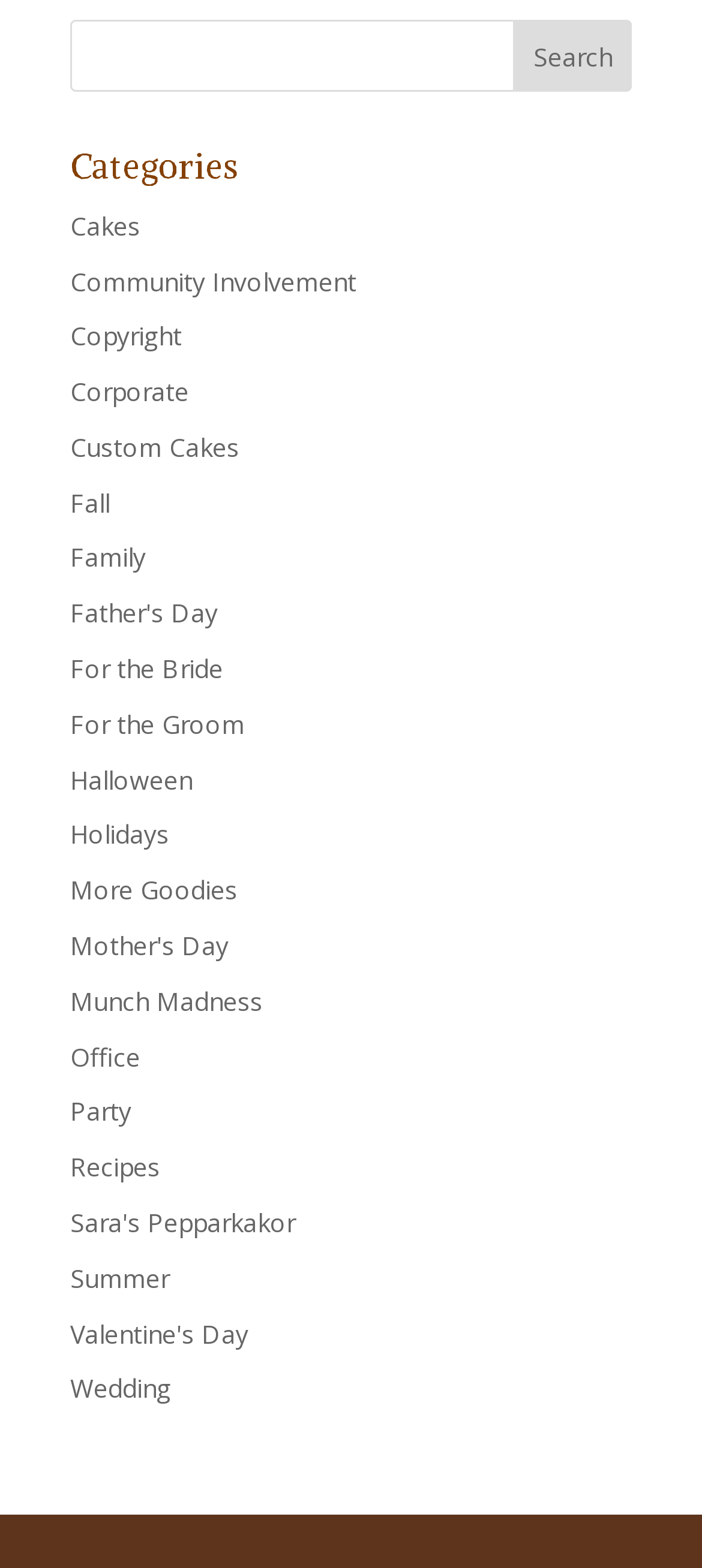What is the position of the 'Search' button?
Please provide a single word or phrase as your answer based on the screenshot.

Top right